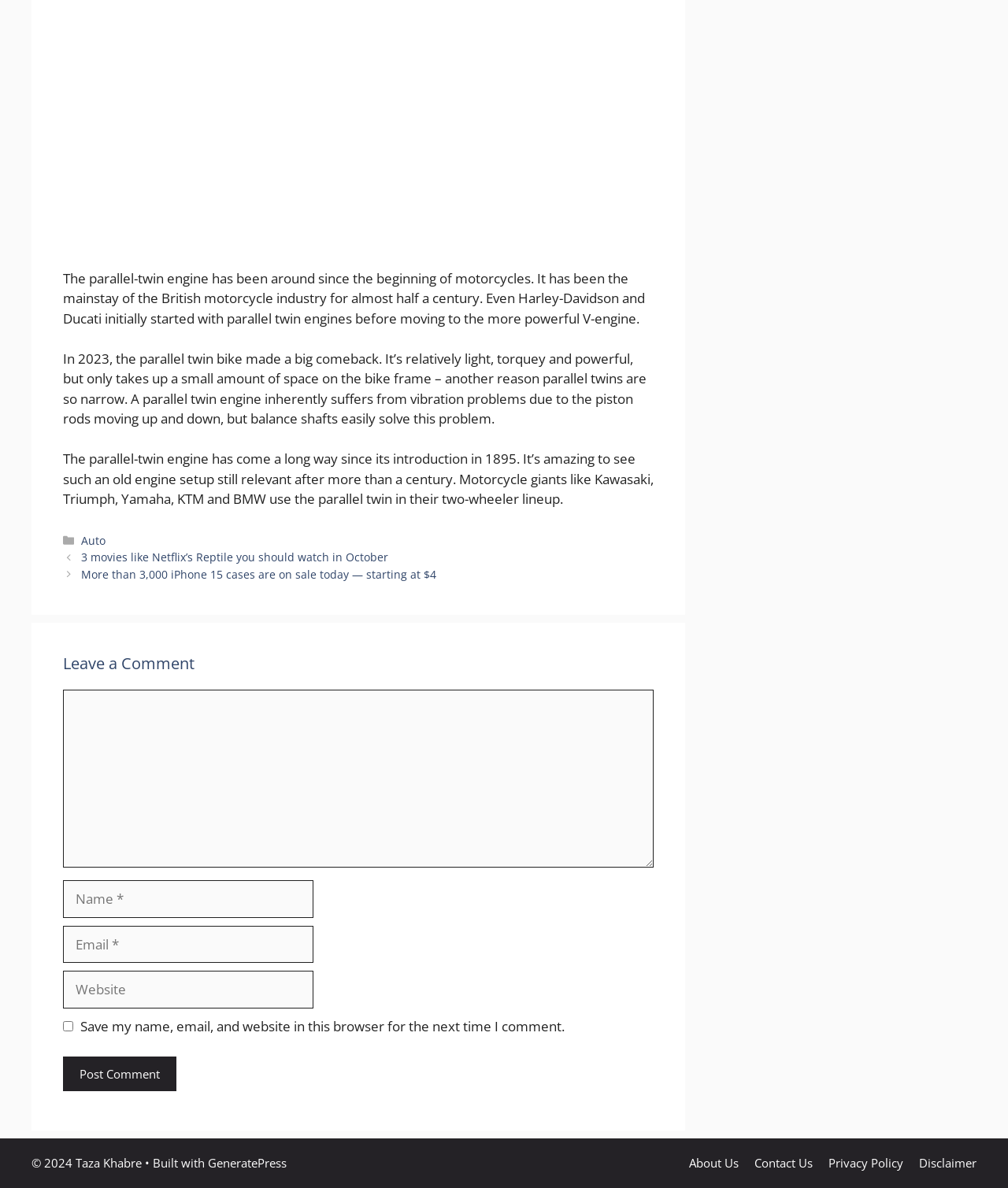Please find the bounding box coordinates of the element that you should click to achieve the following instruction: "Click the 'About Us' link". The coordinates should be presented as four float numbers between 0 and 1: [left, top, right, bottom].

[0.684, 0.972, 0.733, 0.986]